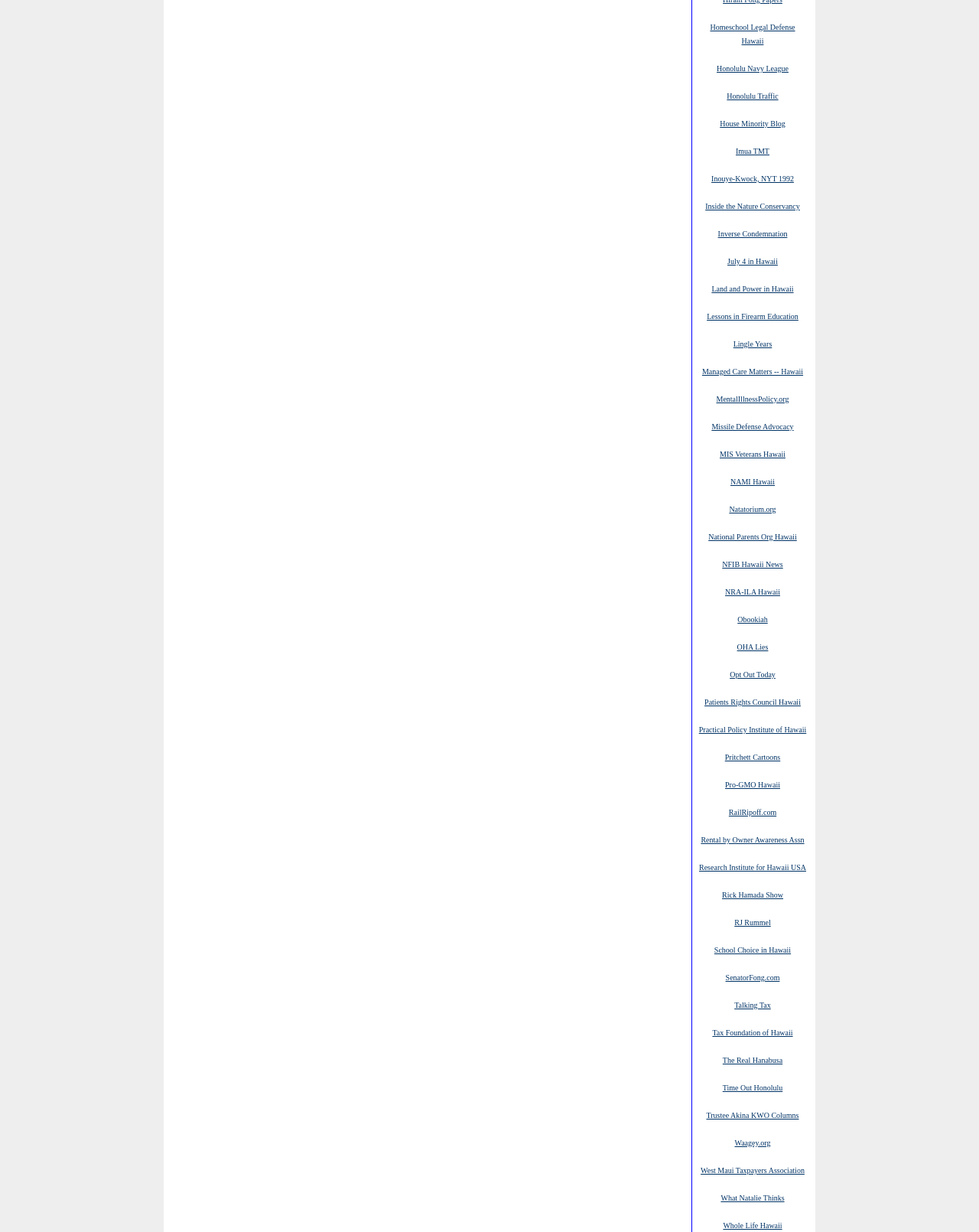Find the bounding box coordinates for the area that must be clicked to perform this action: "Learn about Lessons in Firearm Education".

[0.722, 0.252, 0.816, 0.261]